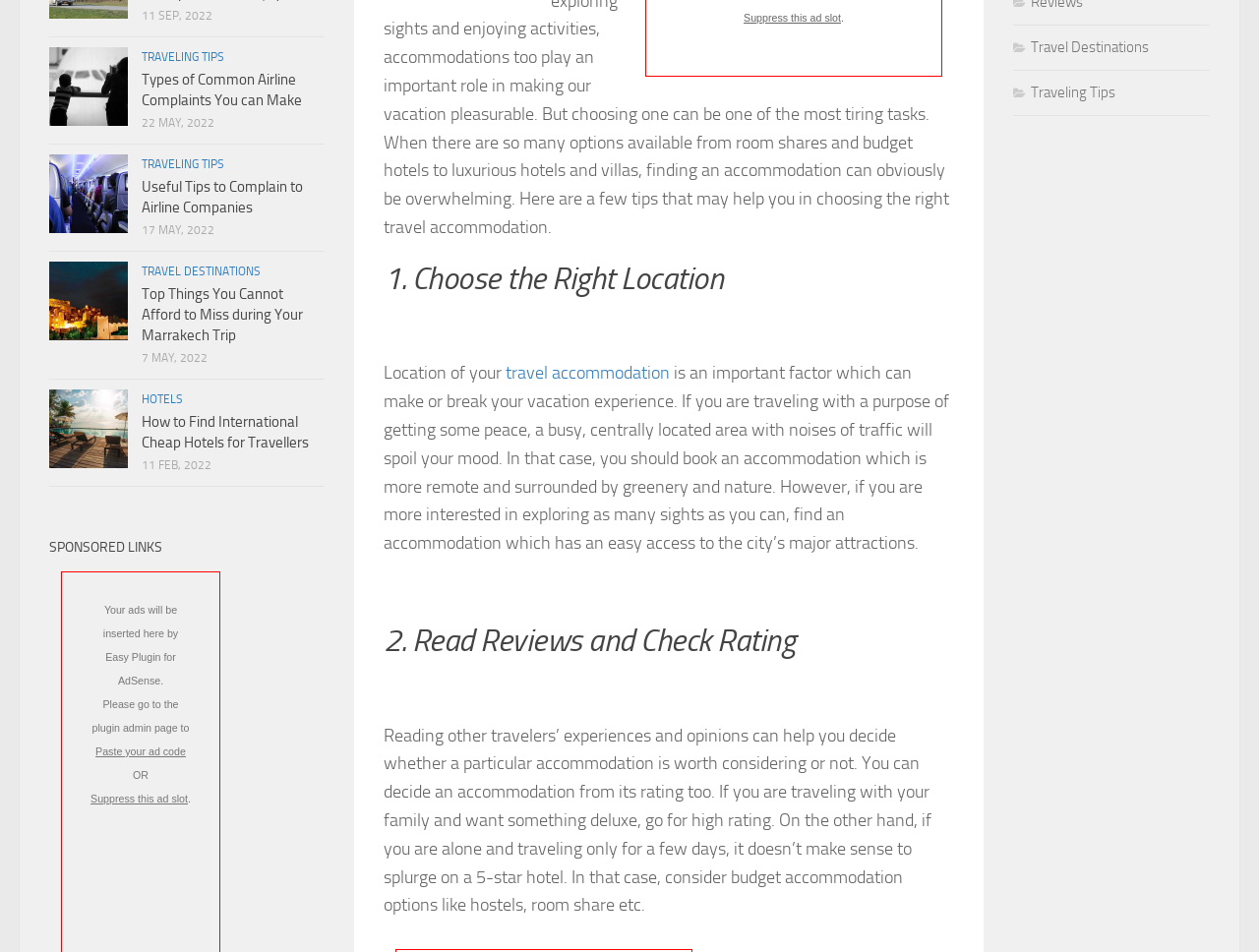Locate the bounding box coordinates of the UI element described by: "Hotels". Provide the coordinates as four float numbers between 0 and 1, formatted as [left, top, right, bottom].

[0.112, 0.412, 0.145, 0.427]